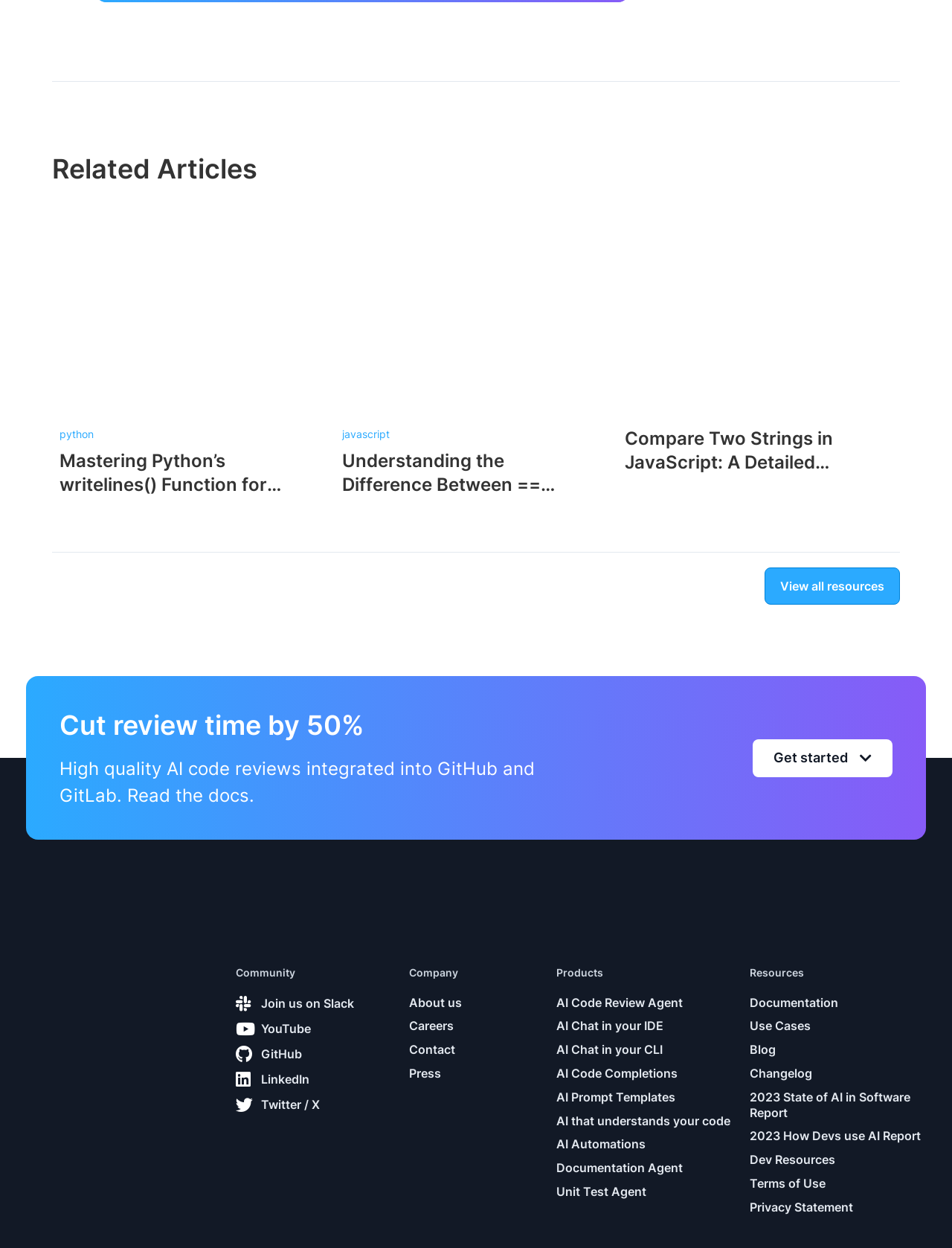Provide the bounding box coordinates for the area that should be clicked to complete the instruction: "View all resources".

[0.803, 0.455, 0.945, 0.484]